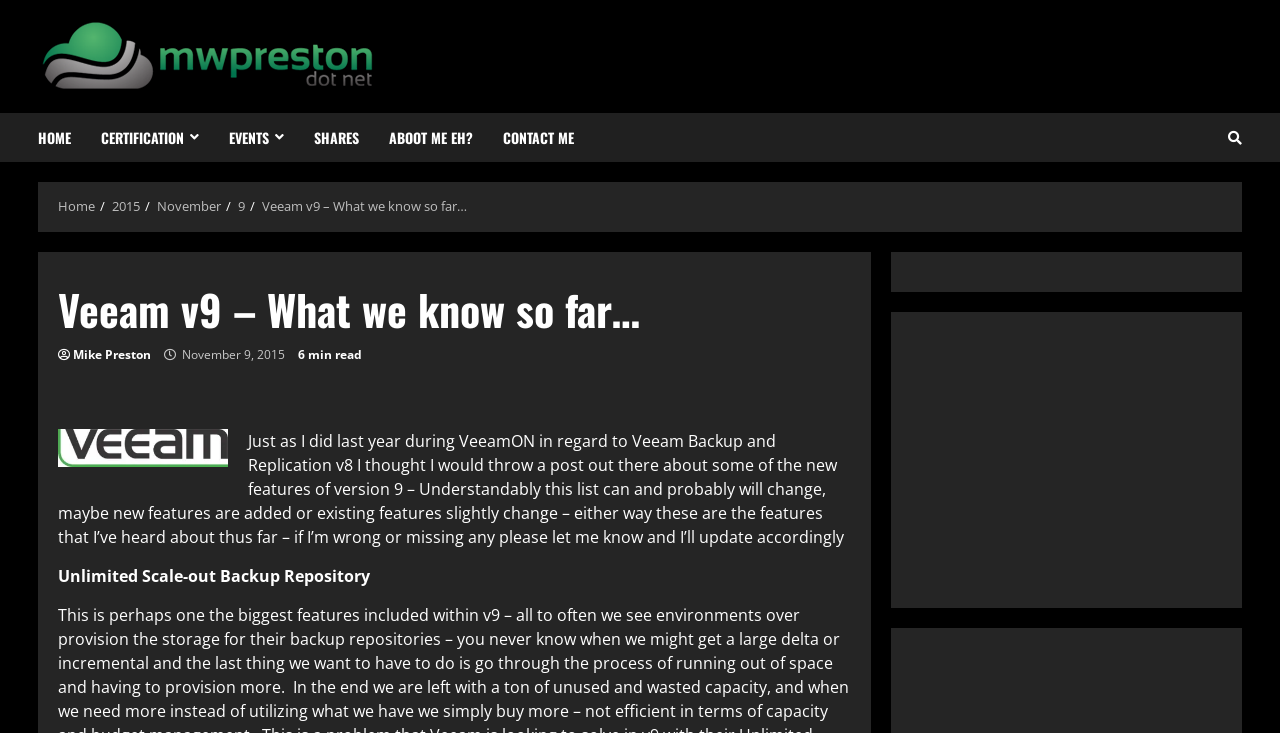Indicate the bounding box coordinates of the element that needs to be clicked to satisfy the following instruction: "read about Veeam v9". The coordinates should be four float numbers between 0 and 1, i.e., [left, top, right, bottom].

[0.205, 0.269, 0.365, 0.293]